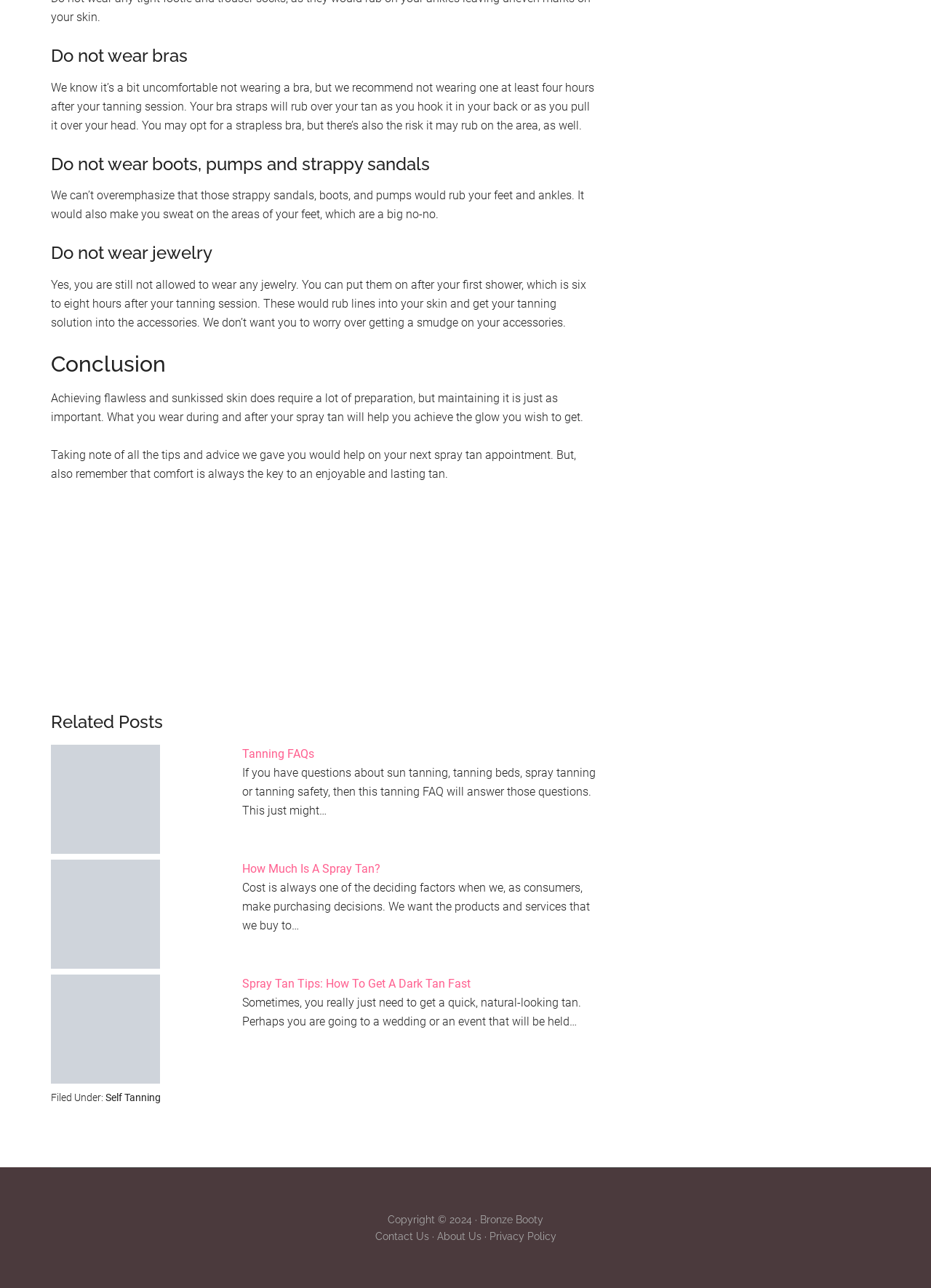Show me the bounding box coordinates of the clickable region to achieve the task as per the instruction: "Click on 'Contact Us'".

[0.403, 0.955, 0.461, 0.964]